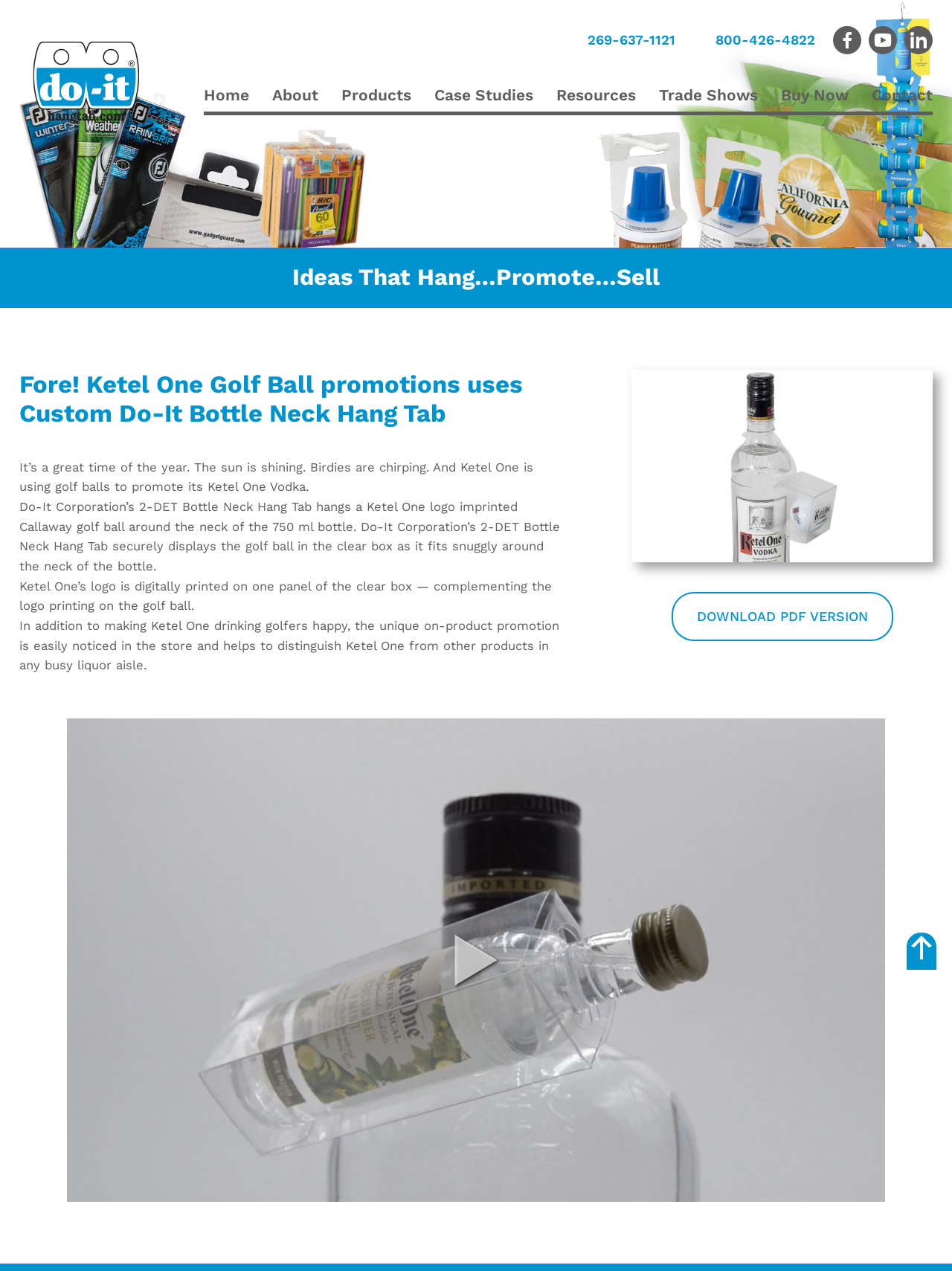Can you identify and provide the main heading of the webpage?

Fore! Ketel One Golf Ball promotions uses Custom Do-It Bottle Neck Hang Tab